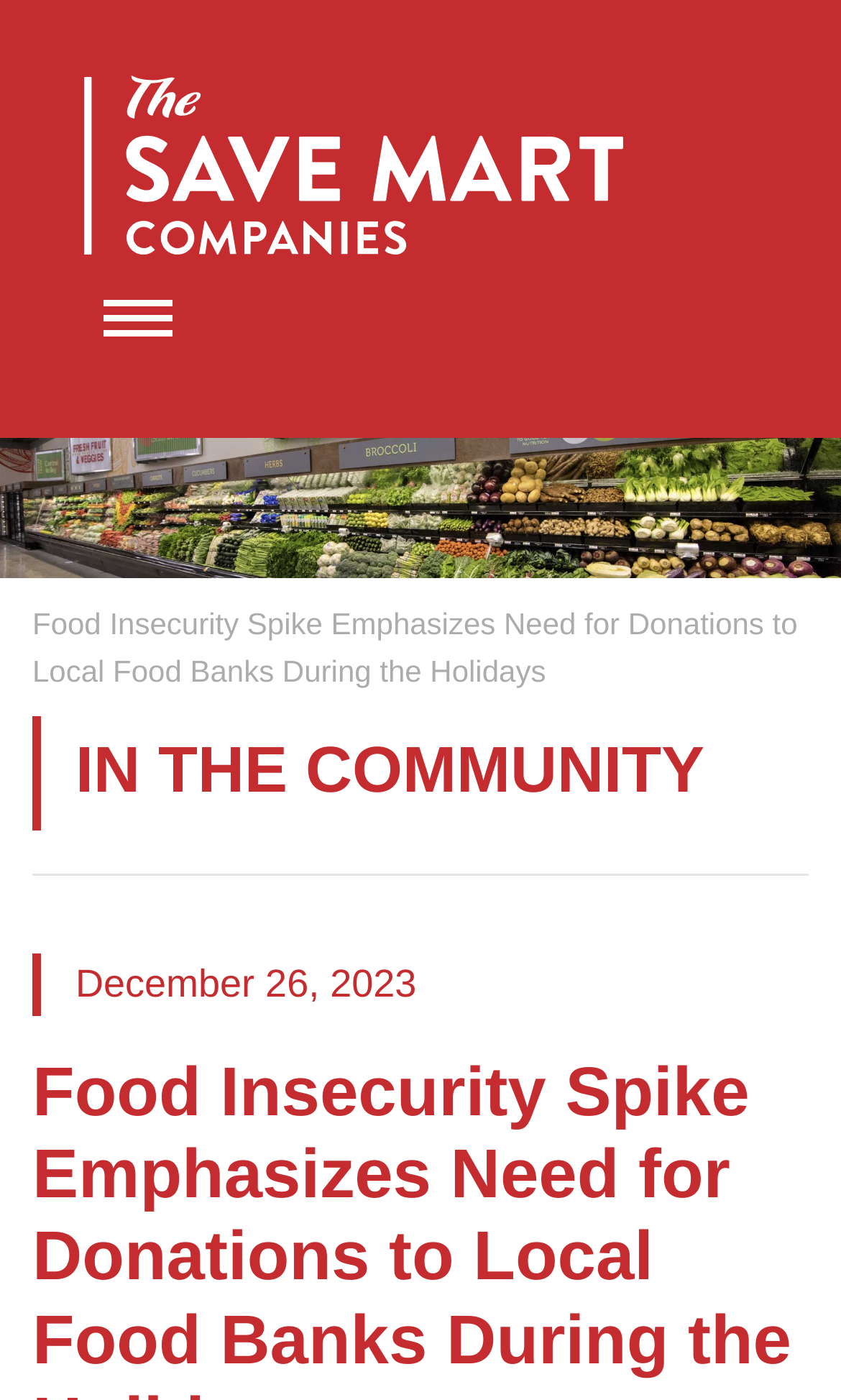What type of content is below the separator?
Look at the image and answer the question with a single word or phrase.

Date